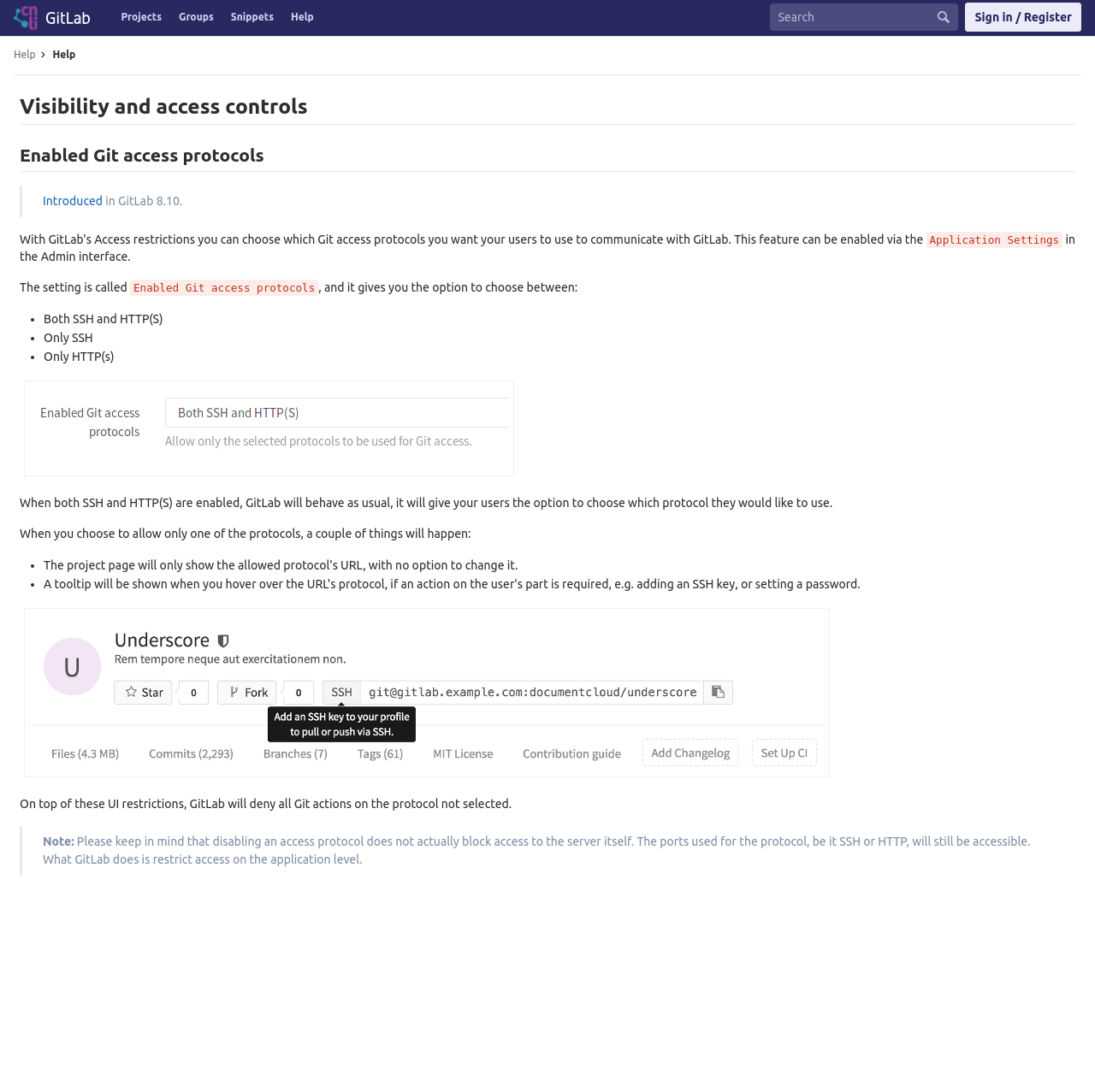Locate the bounding box coordinates of the clickable part needed for the task: "Go to dashboard".

[0.006, 0.004, 0.096, 0.029]